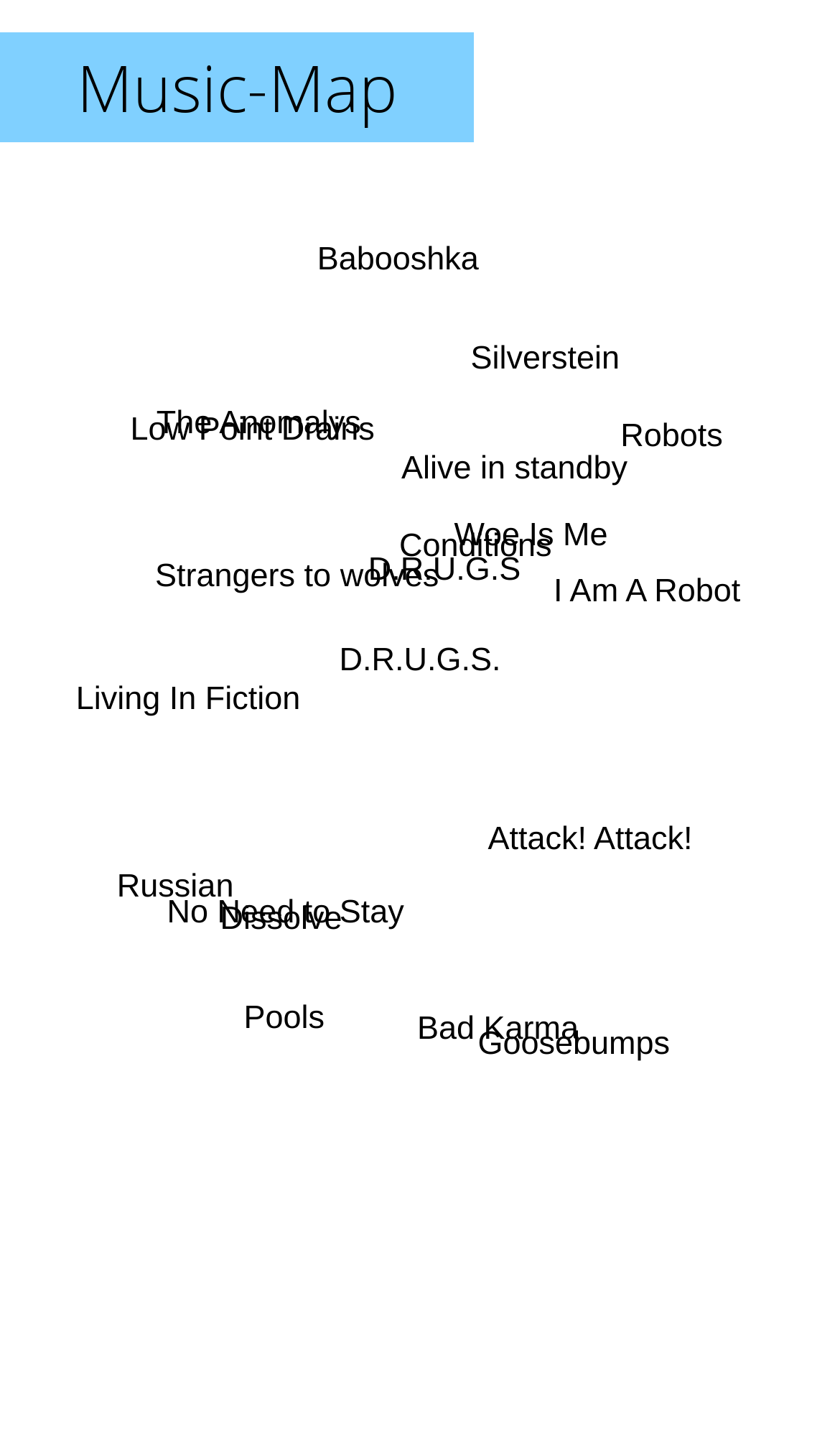Please find the bounding box coordinates of the element that needs to be clicked to perform the following instruction: "Explore the Conditions band". The bounding box coordinates should be four float numbers between 0 and 1, represented as [left, top, right, bottom].

[0.45, 0.358, 0.672, 0.399]